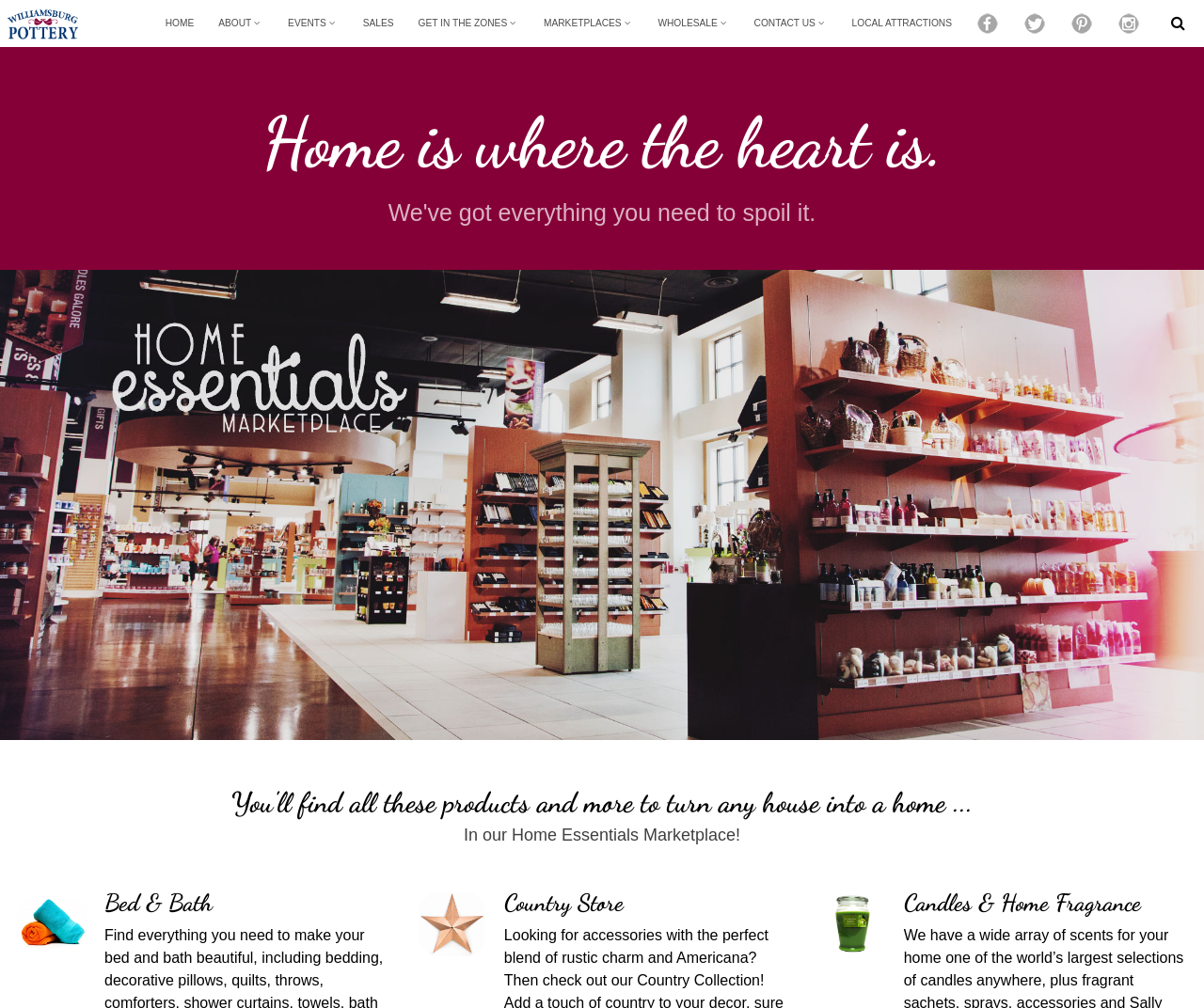Kindly provide the bounding box coordinates of the section you need to click on to fulfill the given instruction: "check EVENTS".

[0.229, 0.0, 0.291, 0.047]